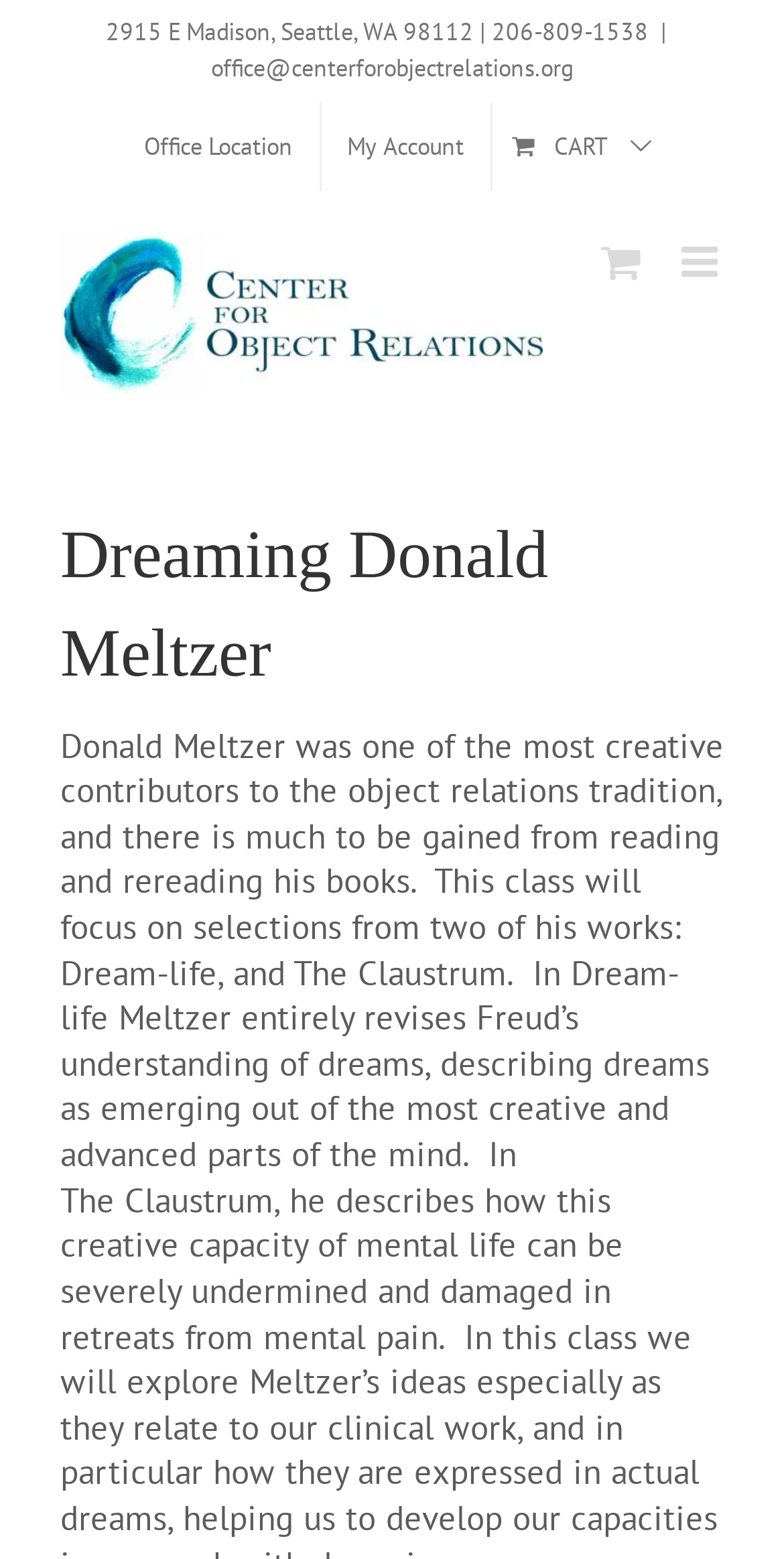Can you identify the bounding box coordinates of the clickable region needed to carry out this instruction: 'Go to top of the page'? The coordinates should be four float numbers within the range of 0 to 1, stated as [left, top, right, bottom].

[0.695, 0.761, 0.808, 0.818]